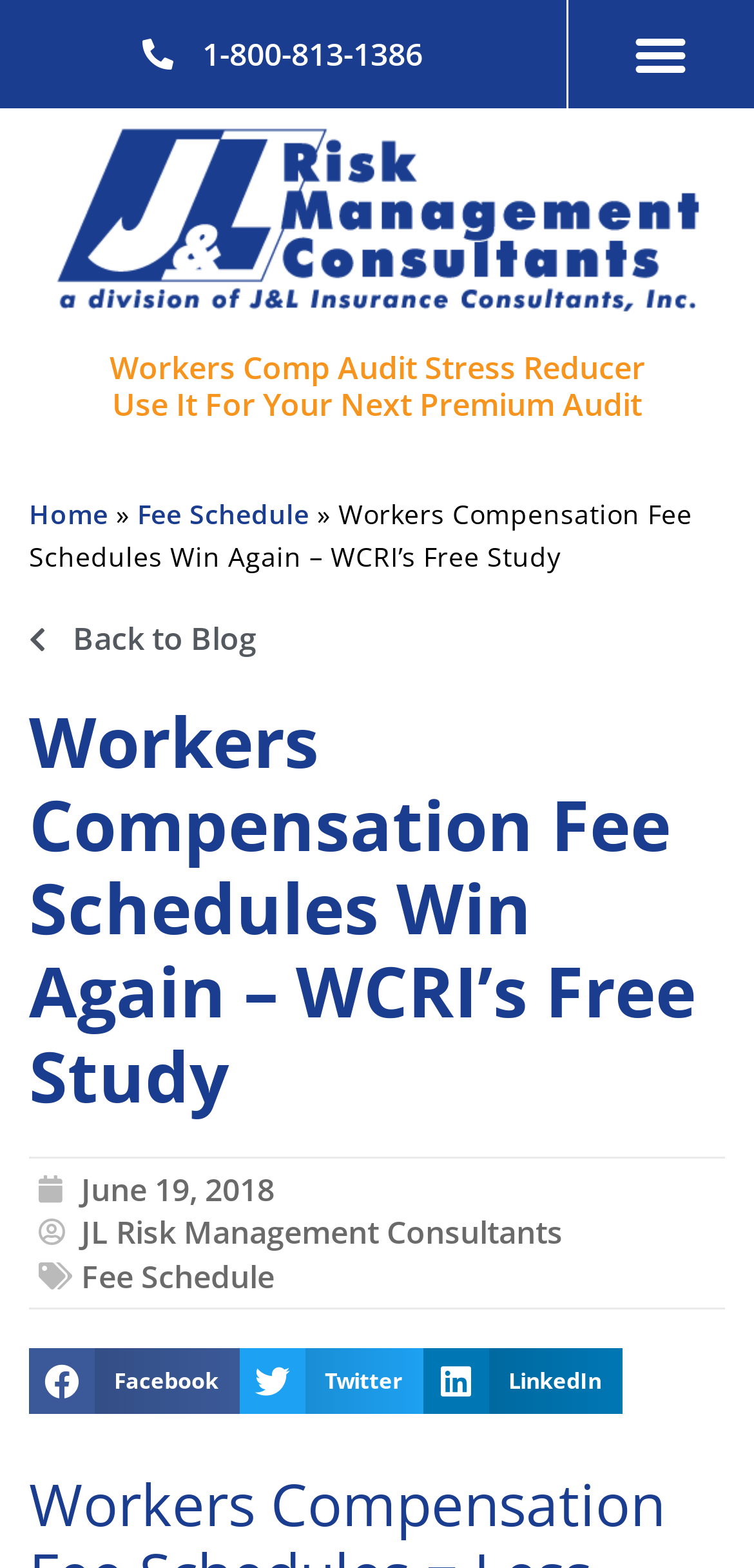Extract the primary heading text from the webpage.

Workers Compensation Fee Schedules Win Again – WCRI’s Free Study